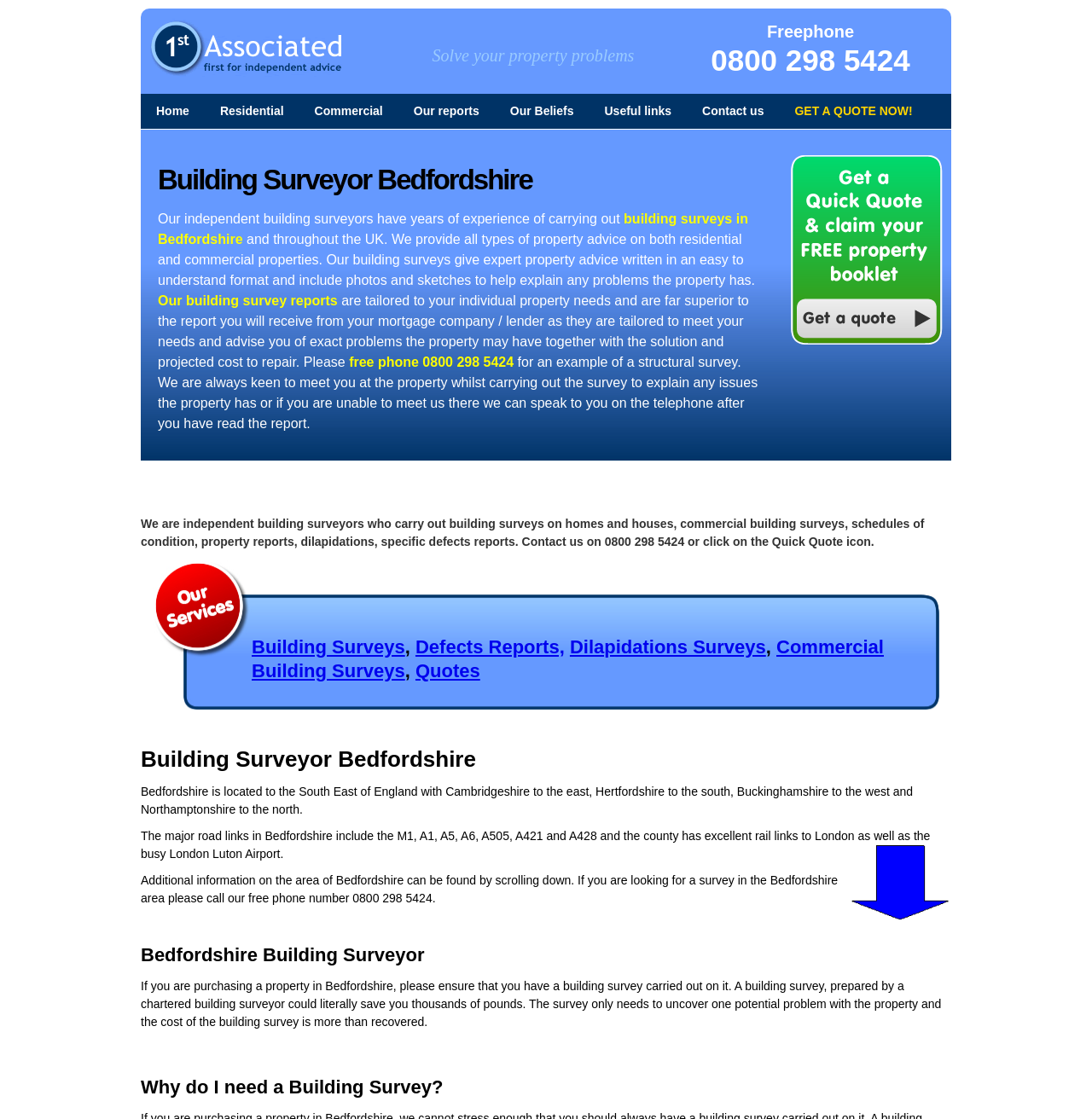Find the bounding box coordinates of the clickable element required to execute the following instruction: "View the 'Our reports' page". Provide the coordinates as four float numbers between 0 and 1, i.e., [left, top, right, bottom].

[0.365, 0.084, 0.453, 0.115]